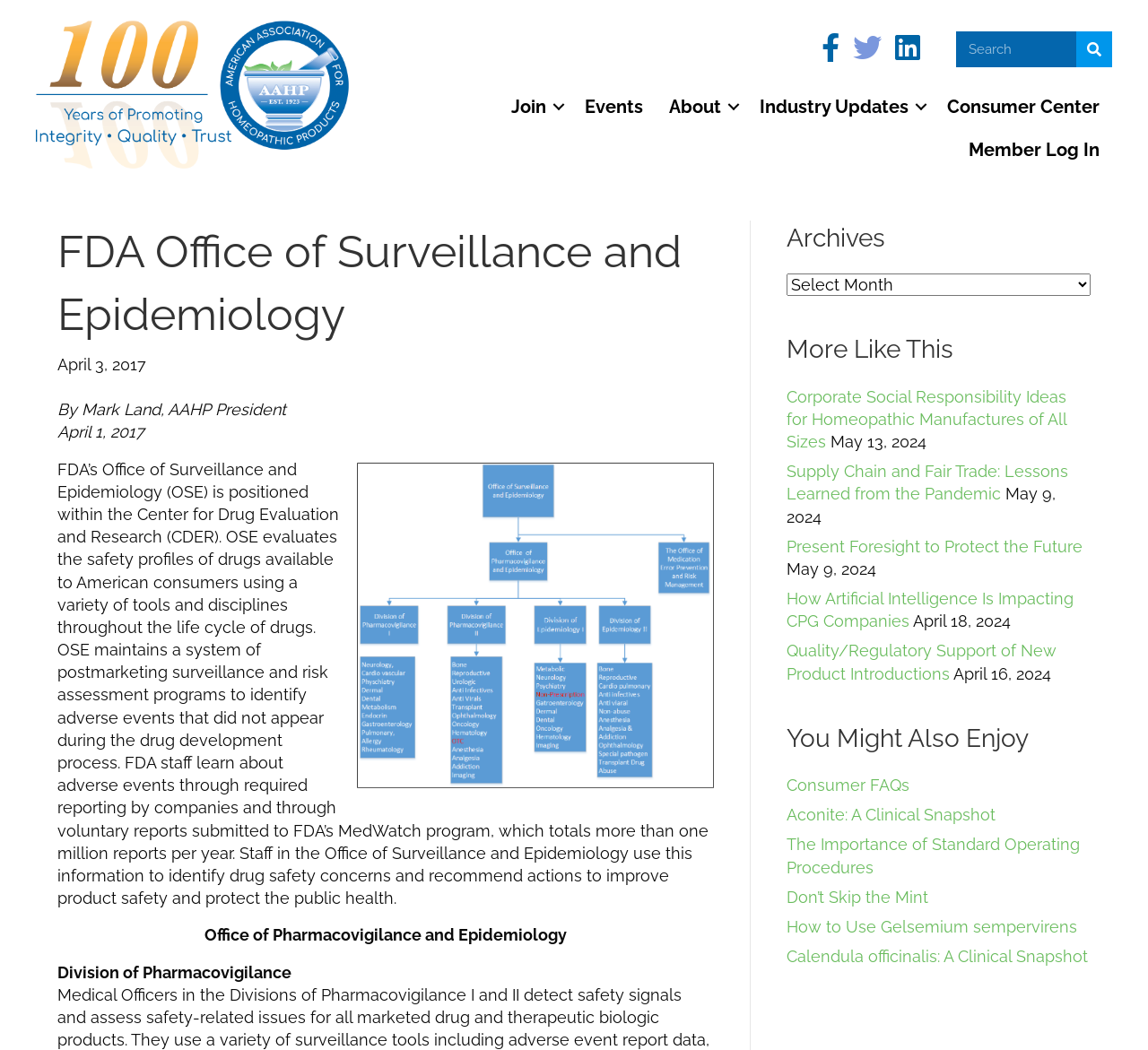Please find the bounding box coordinates of the element that you should click to achieve the following instruction: "Log in as a member". The coordinates should be presented as four float numbers between 0 and 1: [left, top, right, bottom].

[0.814, 0.081, 0.969, 0.122]